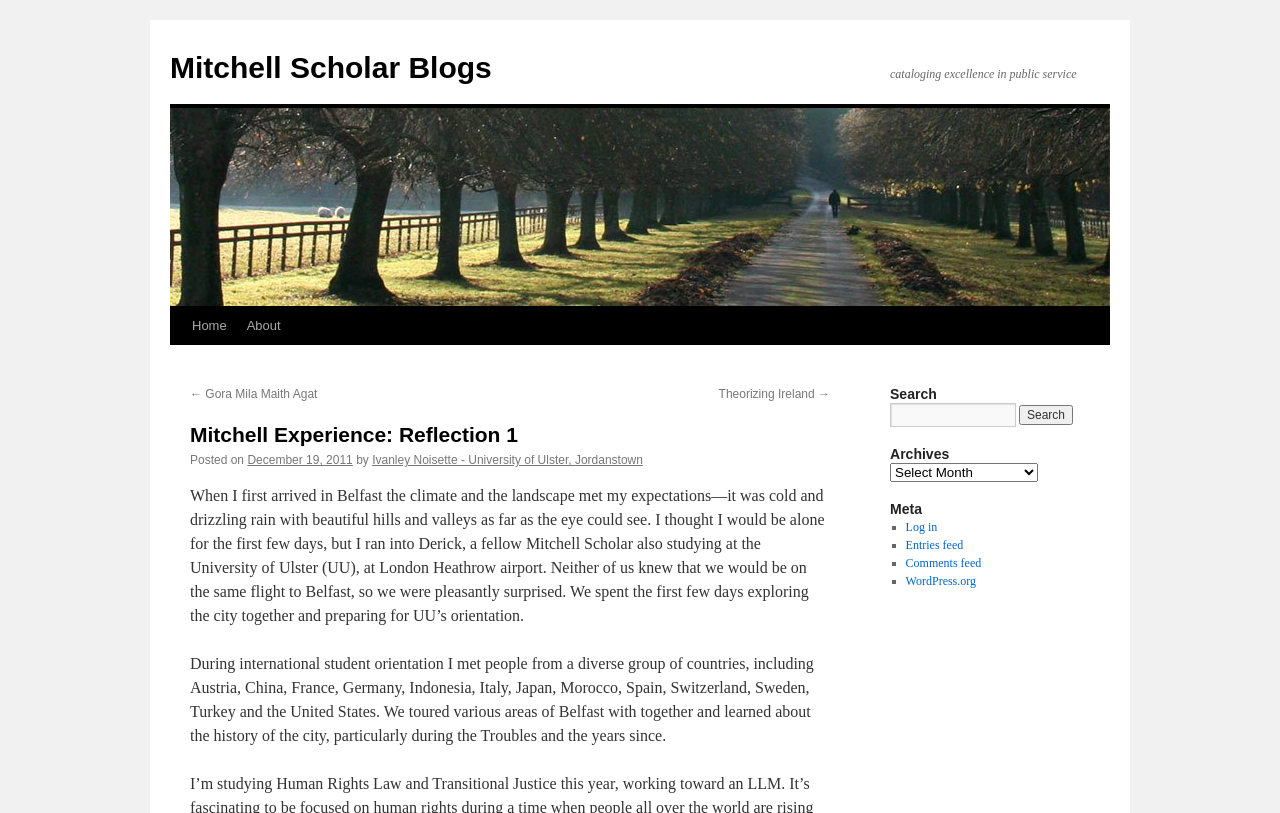Can you find the bounding box coordinates for the UI element given this description: "← Gora Mila Maith Agat"? Provide the coordinates as four float numbers between 0 and 1: [left, top, right, bottom].

[0.148, 0.476, 0.248, 0.493]